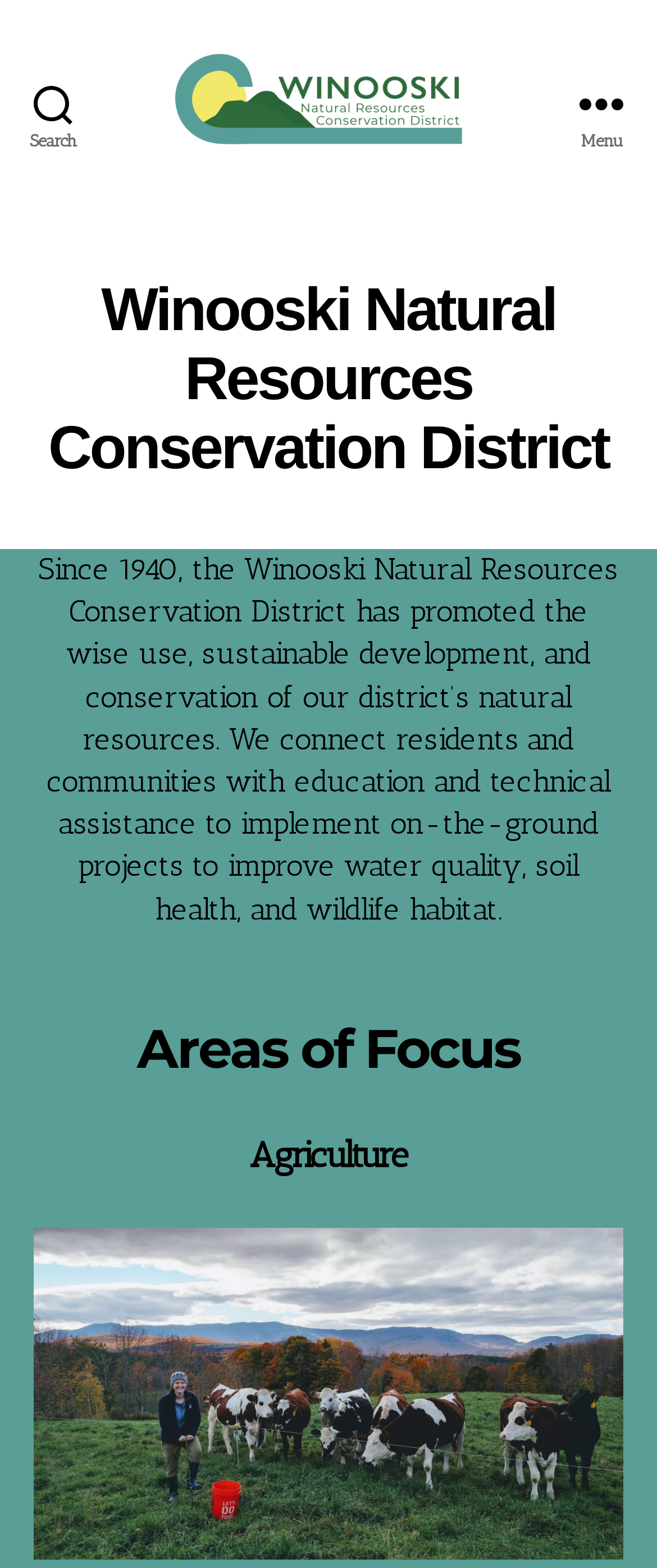Calculate the bounding box coordinates for the UI element based on the following description: "Menu". Ensure the coordinates are four float numbers between 0 and 1, i.e., [left, top, right, bottom].

[0.831, 0.0, 1.0, 0.132]